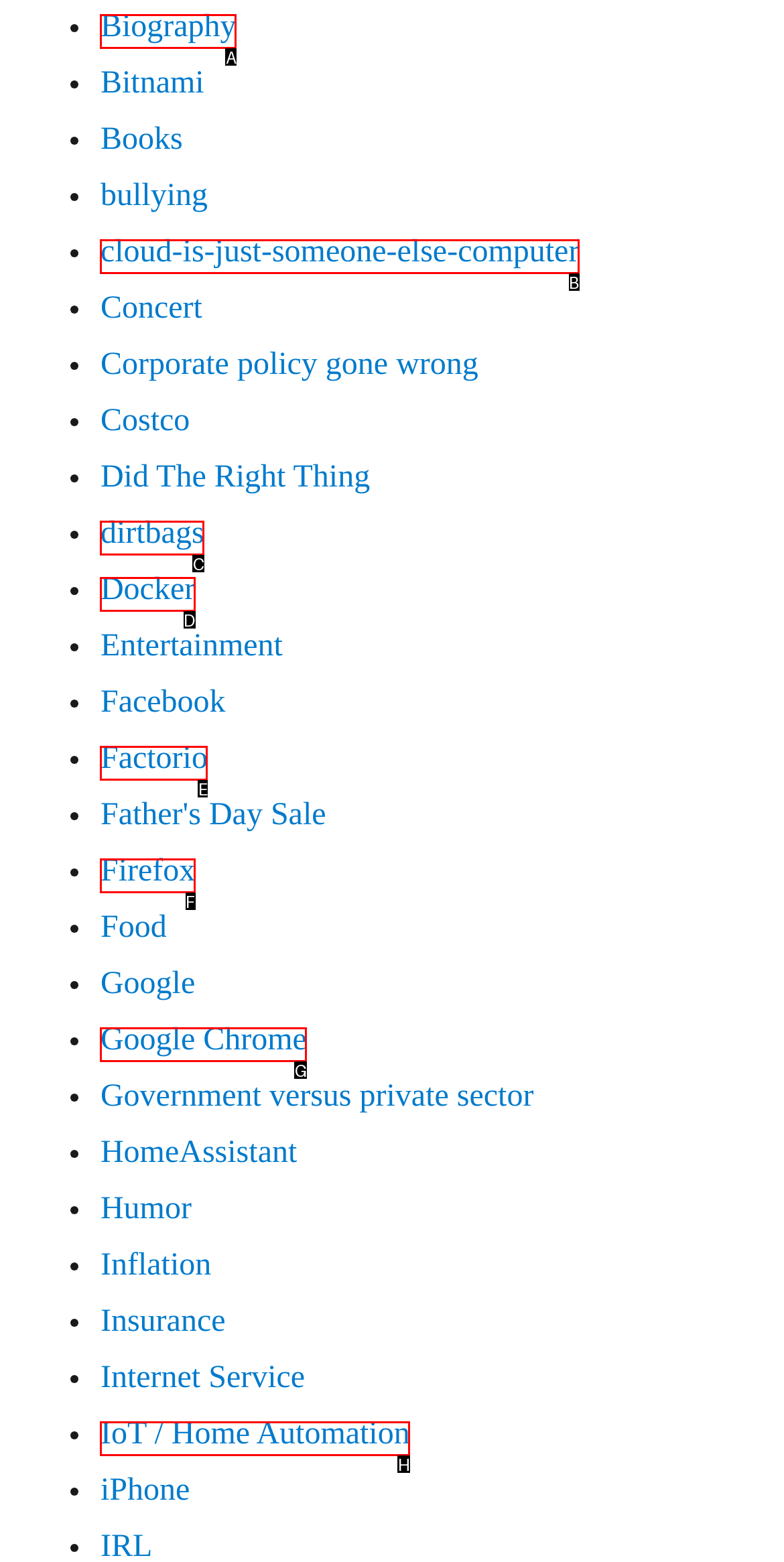Select the appropriate option that fits: Google Chrome
Reply with the letter of the correct choice.

G